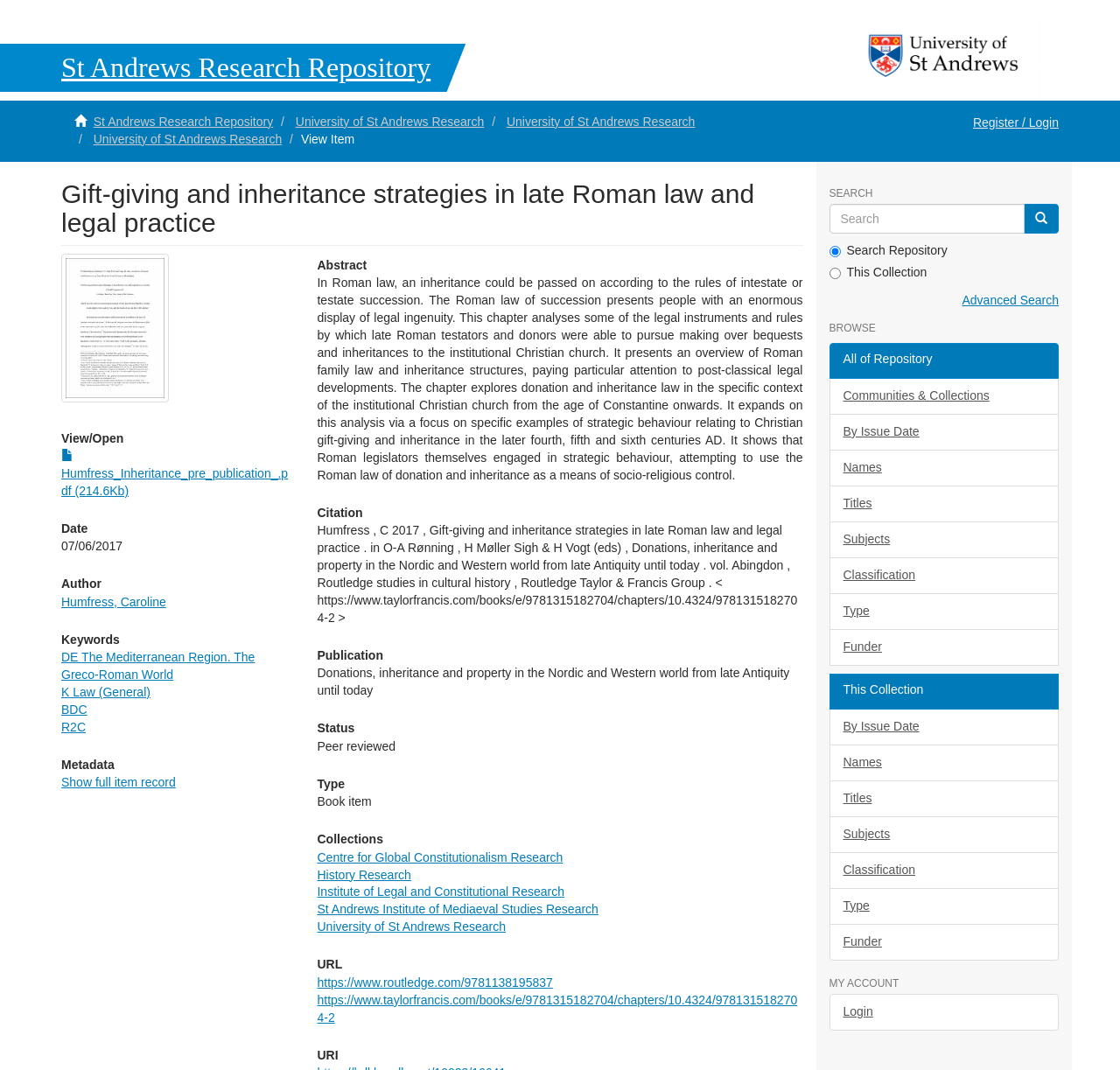Refer to the image and provide an in-depth answer to the question:
What is the name of the university?

I found the answer by looking at the top-left corner of the webpage, where it says 'St Andrews Research Repository' and 'St Andrews University Home'.